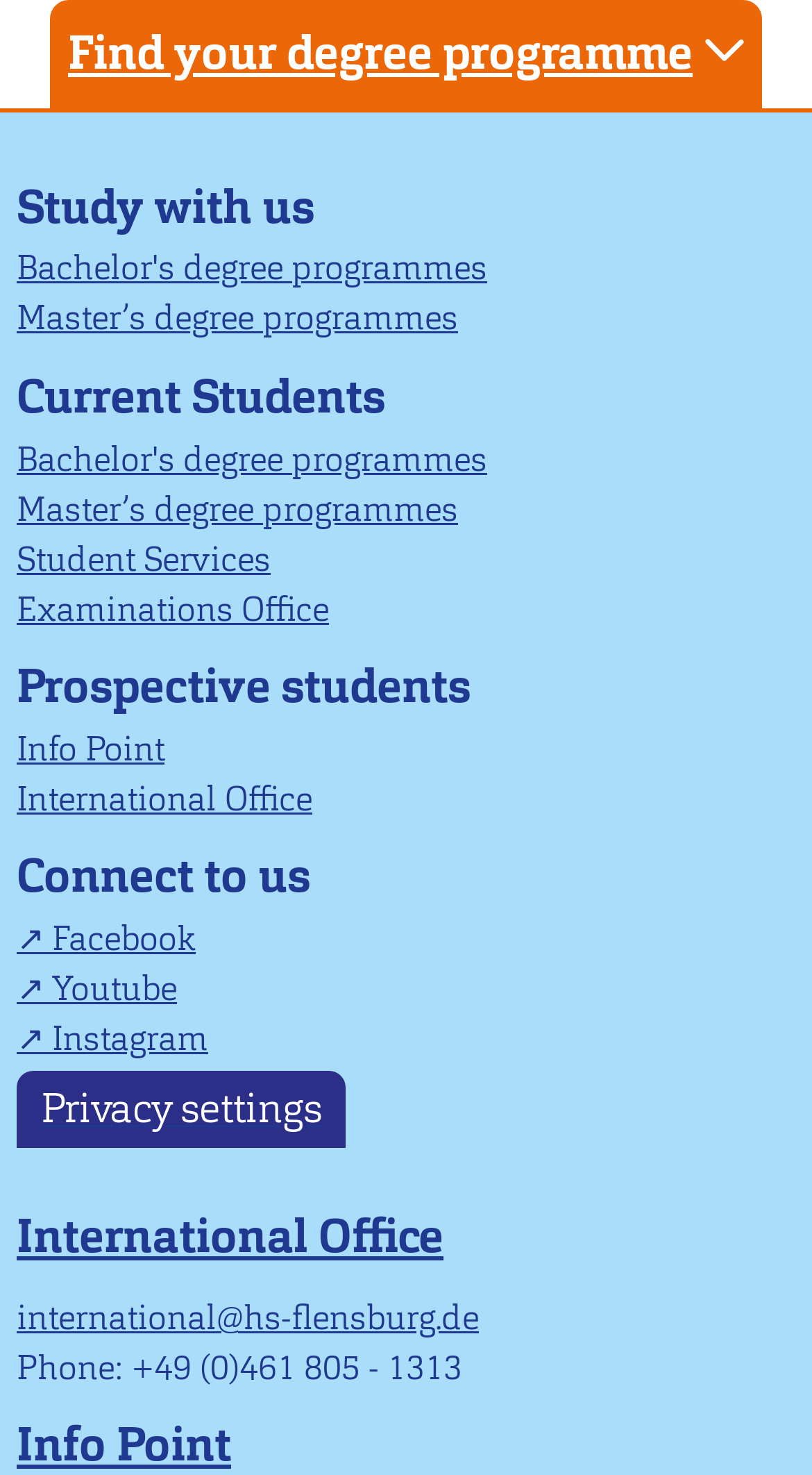What is the email address of the International Office?
Ensure your answer is thorough and detailed.

The email address of the International Office is displayed at the bottom of the webpage, specifically in the region bounded by coordinates [0.021, 0.879, 0.59, 0.909].